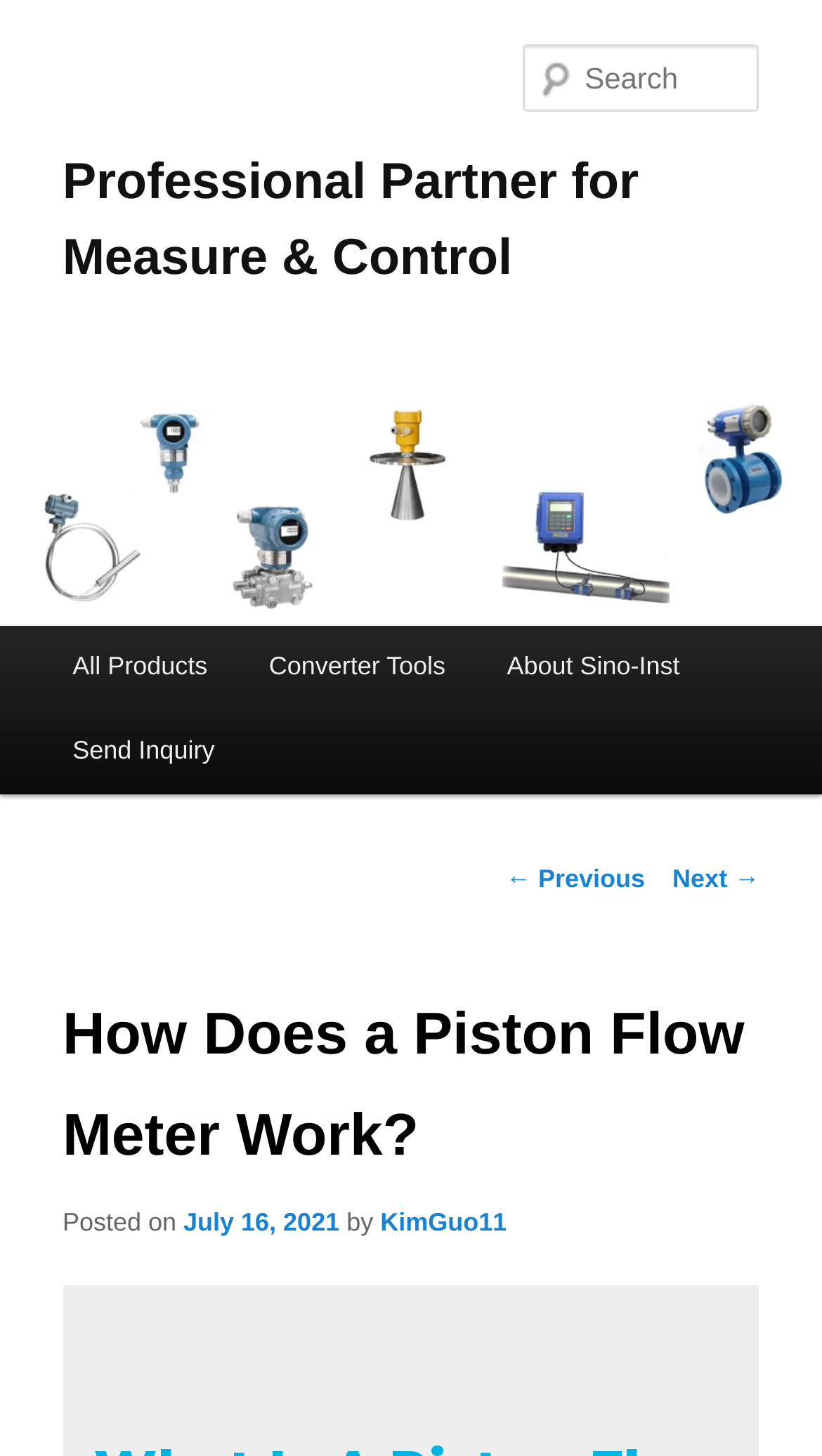Please find the bounding box coordinates of the element that you should click to achieve the following instruction: "View recent post NOTES FROM THE AWARENESS: 1421". The coordinates should be presented as four float numbers between 0 and 1: [left, top, right, bottom].

None